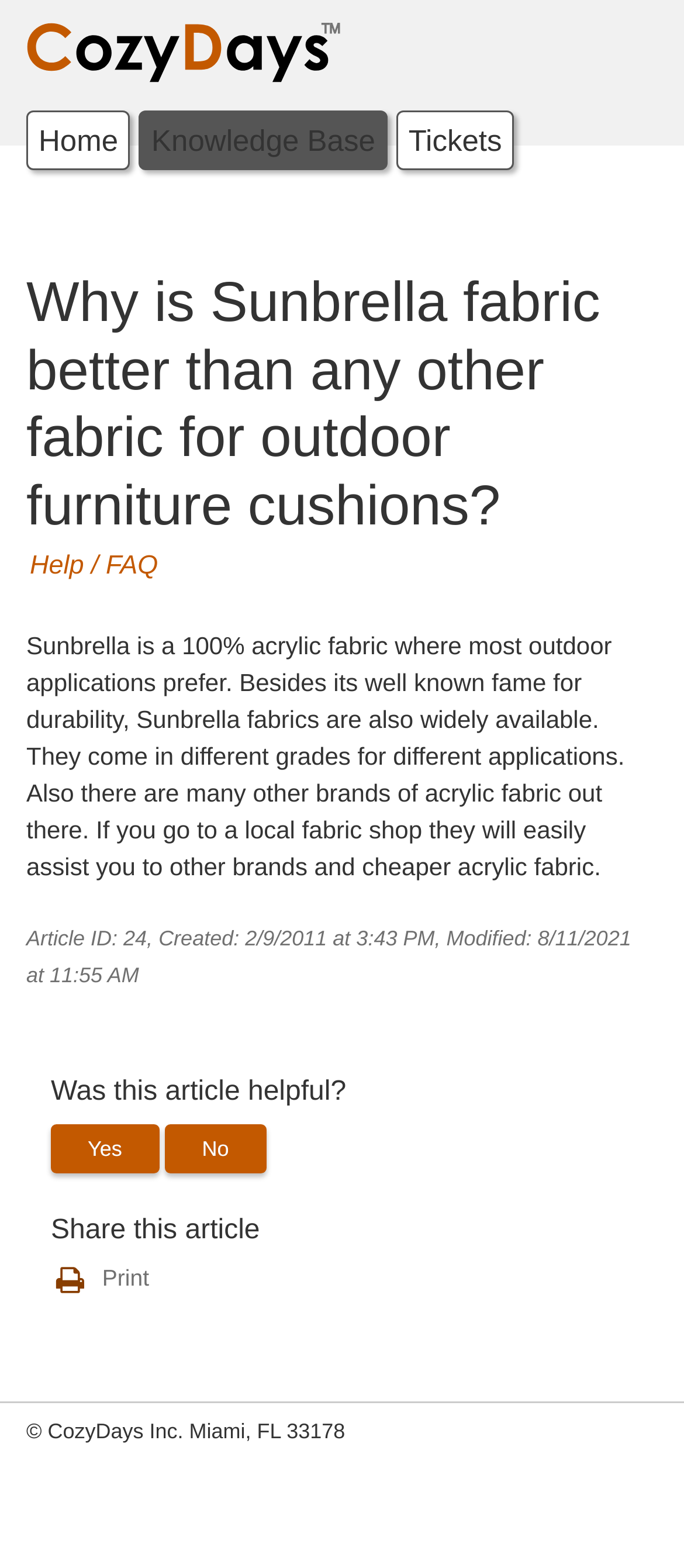Locate and generate the text content of the webpage's heading.

Why is Sunbrella fabric better than any other fabric for outdoor furniture cushions?